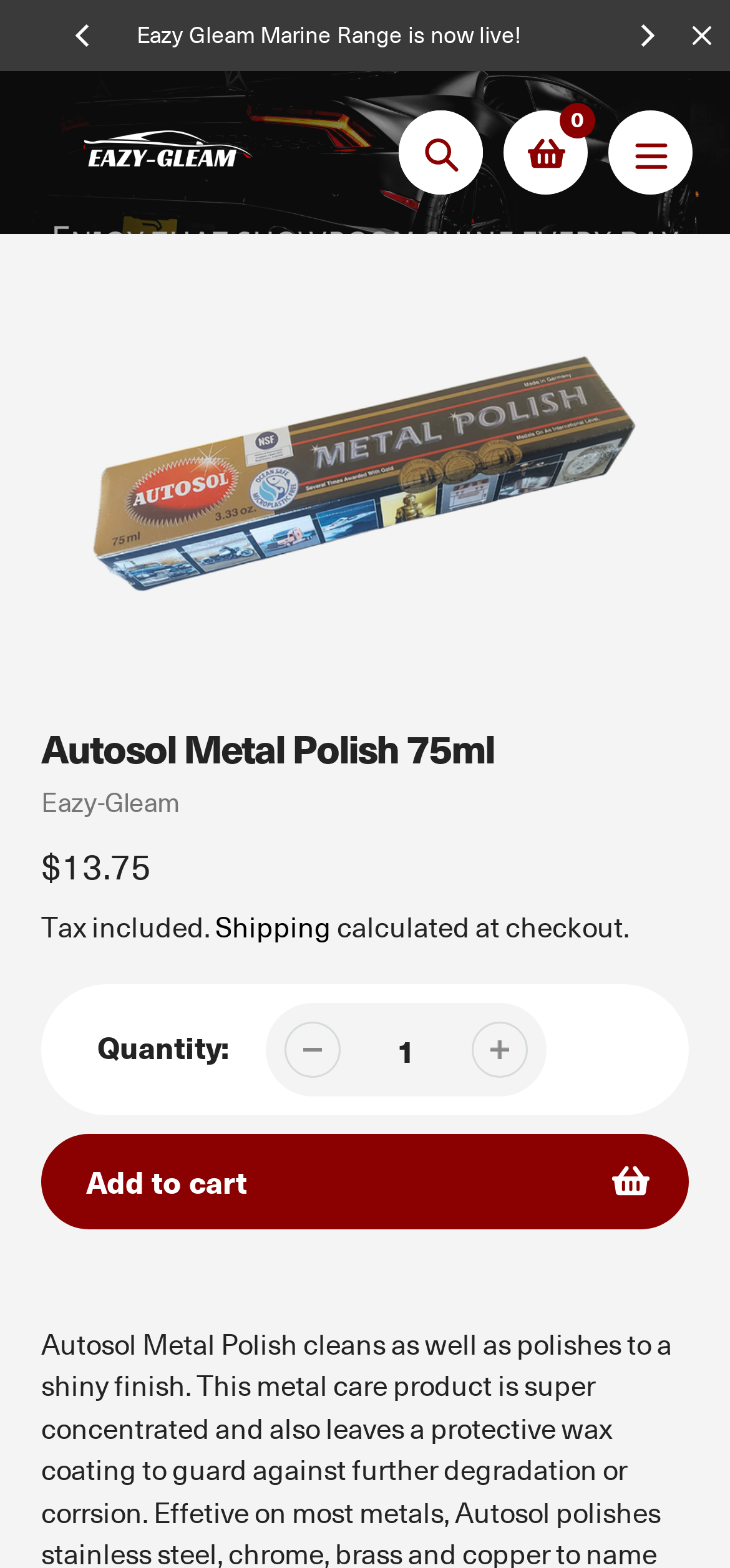Find the bounding box coordinates of the element I should click to carry out the following instruction: "Click previous page".

[0.09, 0.011, 0.141, 0.035]